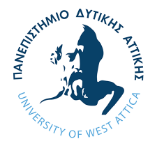What languages are used to write the university's name on the logo?
Please provide a single word or phrase in response based on the screenshot.

Greek and English